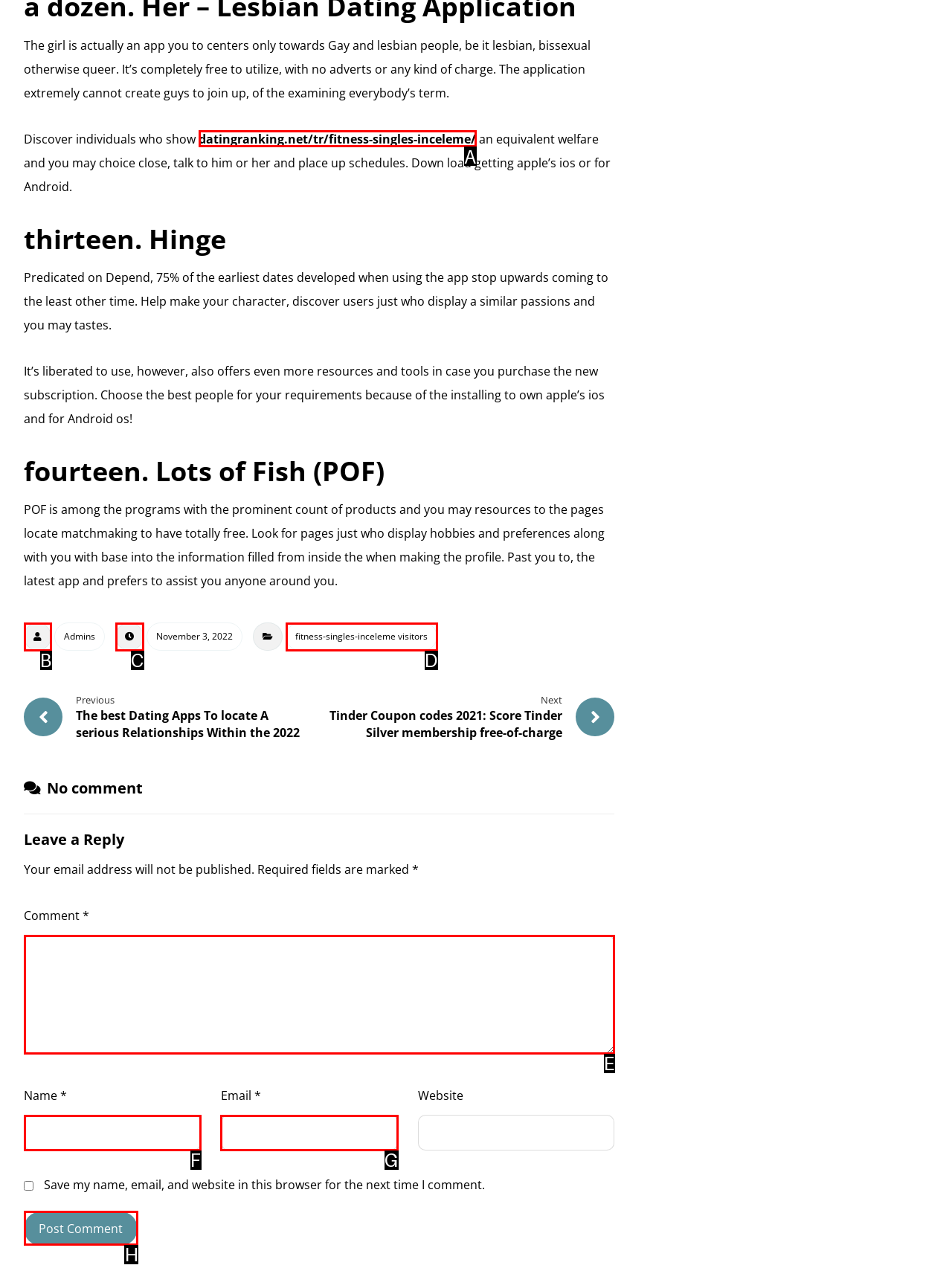From the given options, indicate the letter that corresponds to the action needed to complete this task: click the link with number 731. Respond with only the letter.

None